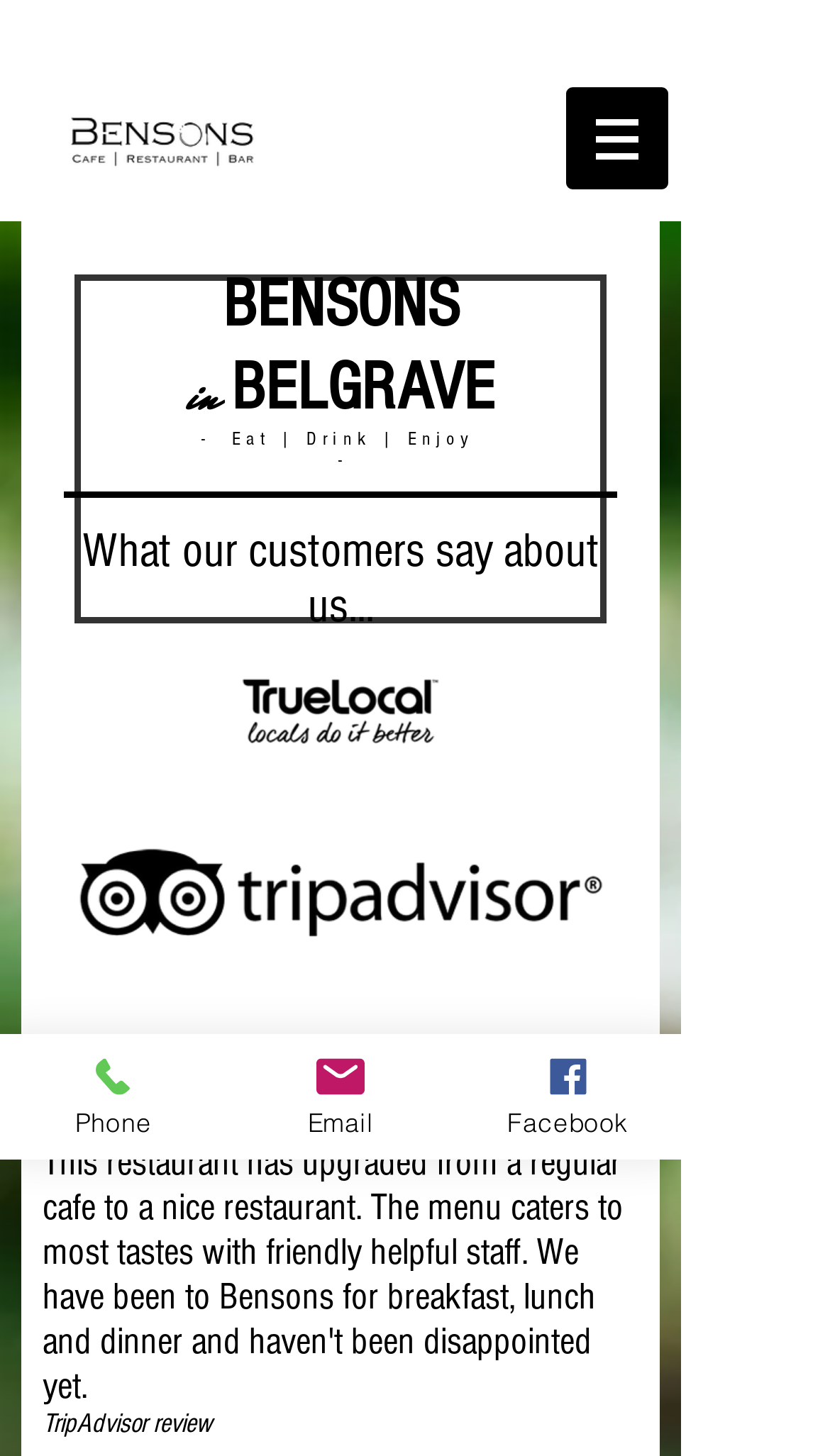Review the image closely and give a comprehensive answer to the question: How many review platforms are mentioned?

I found two image elements with OCR text 'TrueLocal_Logo-300x134.png' and 'tripadvisor-c56db204.png', which are likely logos of review platforms. Therefore, I conclude that two review platforms are mentioned on this webpage.